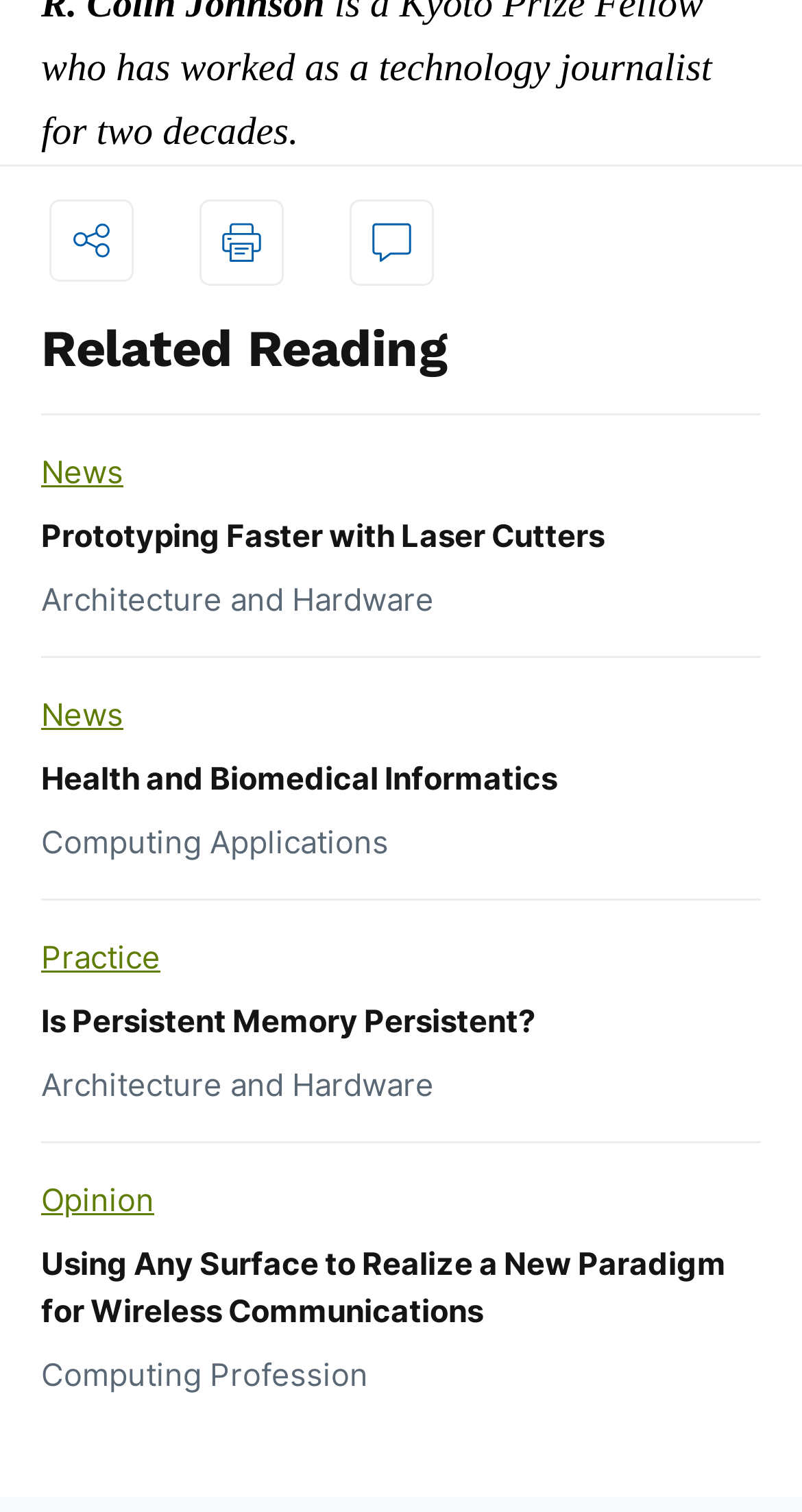What is the title of the section above the links?
Use the image to answer the question with a single word or phrase.

Related Reading